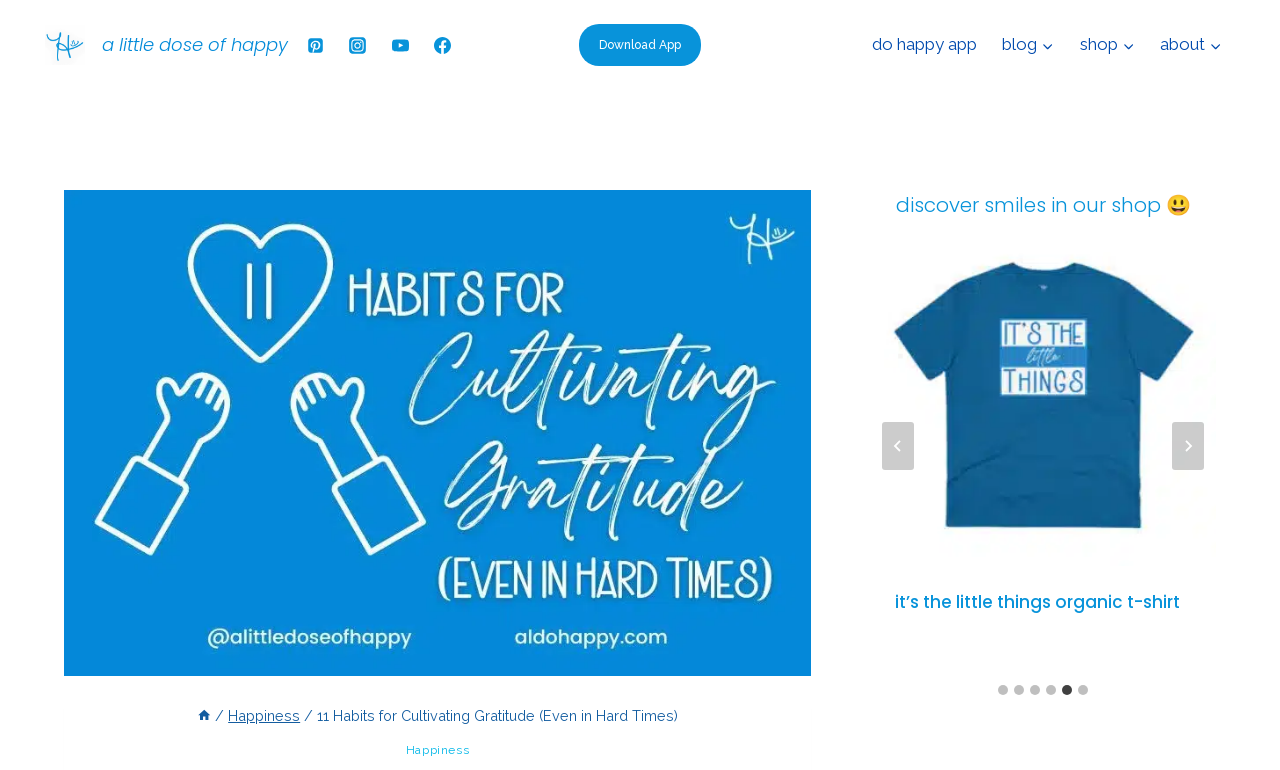Construct a thorough caption encompassing all aspects of the webpage.

This webpage is about cultivating gratitude, with a focus on 11 habits to achieve happiness even in difficult times. At the top left, there is a logo of "a little dose of happy" with a link to the website. Next to it, there are social media links to Pinterest, Instagram, YouTube, and Facebook. 

On the top right, there is a navigation menu with links to the "do happy app", "blog", "shop", and "about" sections. Each of these links has a child menu button next to it.

Below the navigation menu, there is a large image with the title "11 Habits for Cultivating Gratitude (Even in Hard Times)" and a description of the blog post. 

Underneath the image, there is a breadcrumbs navigation section with links to "Home", "Happiness", and the current page. 

On the right side of the page, there is a call-to-action link to "discover smiles in our shop" with a smiling face emoji. Below this link, there is a carousel region with a "Go to last slide" and "Next slide" button. The carousel has six slides, each showcasing a product from the shop, such as an organic "choose happiness smiley" t-shirt. Each slide has a link to the product, an image, and a heading with the product name. 

At the bottom of the carousel, there is a tab list with six tabs, each corresponding to a slide in the carousel. The currently selected tab is highlighted.